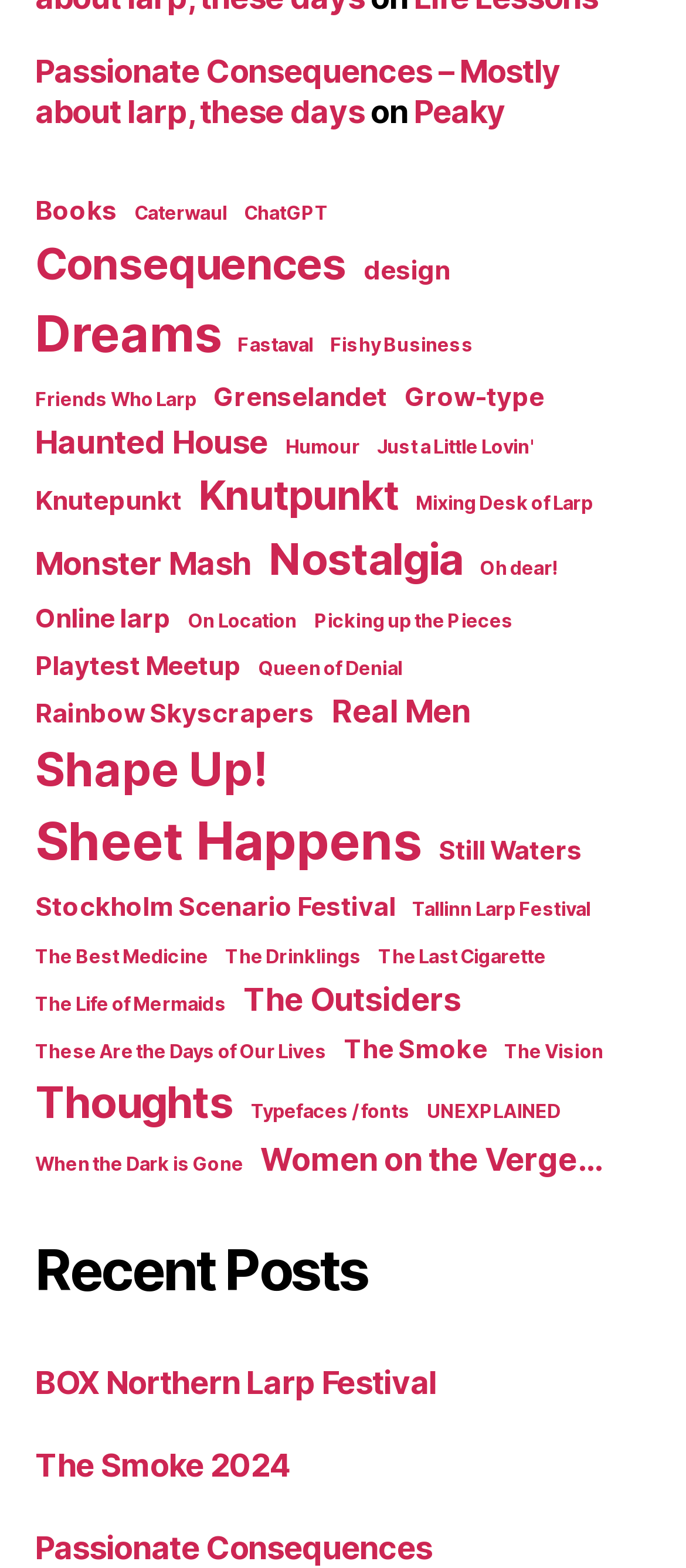How many items are there in the 'Sheet Happens' category?
From the screenshot, supply a one-word or short-phrase answer.

10